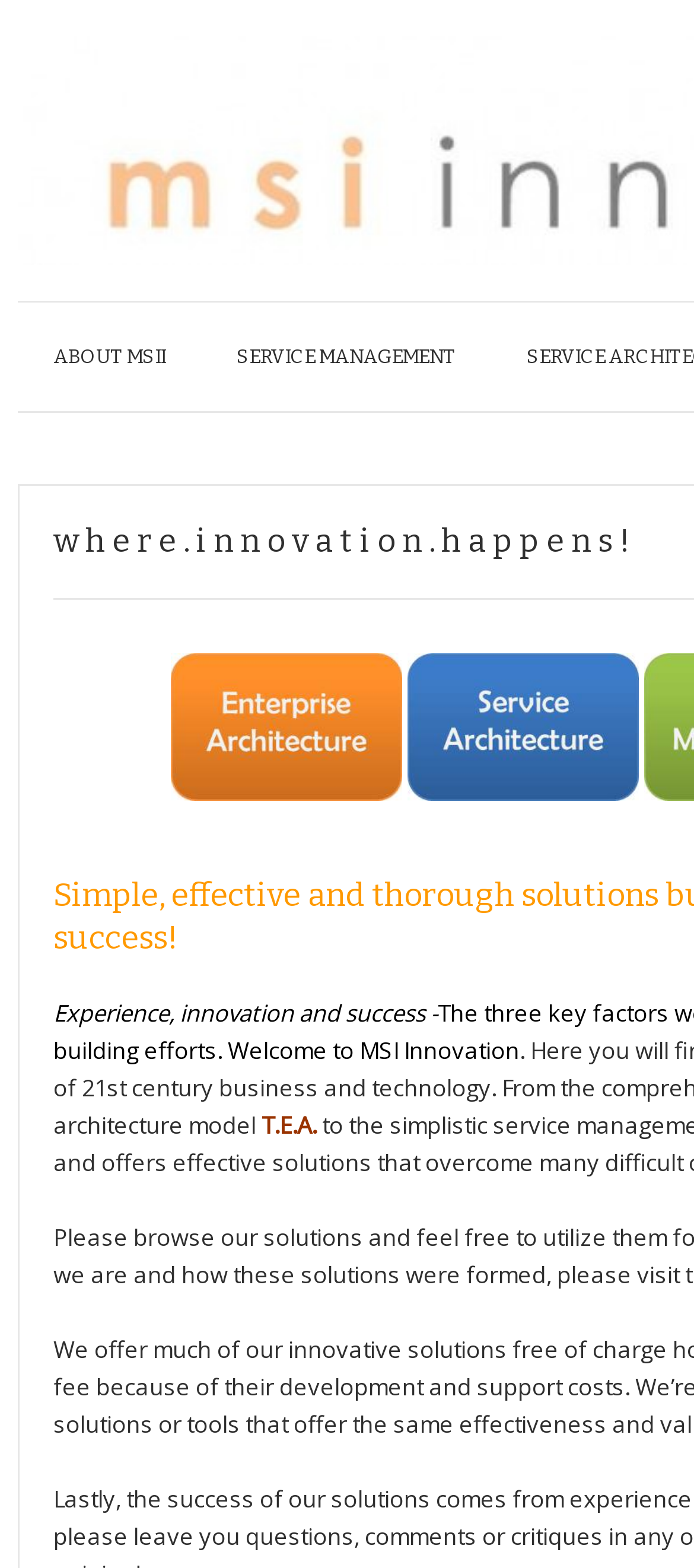Identify the bounding box coordinates for the UI element described as follows: alt="SA Tile 001". Use the format (top-left x, top-left y, bottom-right x, bottom-right y) and ensure all values are floating point numbers between 0 and 1.

[0.586, 0.452, 0.919, 0.472]